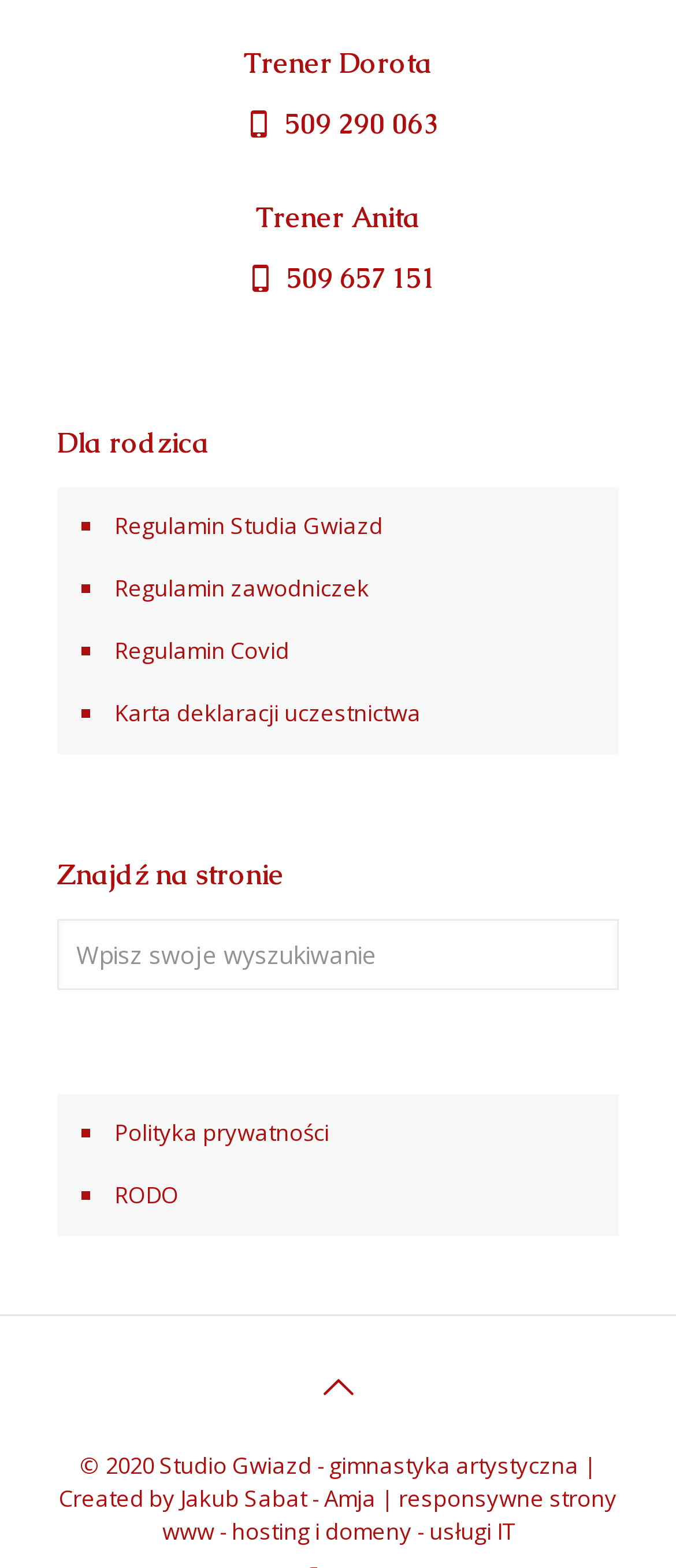Use the information in the screenshot to answer the question comprehensively: What is the purpose of the textbox?

The textbox is located under the heading 'Znajdź na stronie' and has a placeholder text 'Wpisz swoje wyszukiwanie', indicating that it is used for searching on the webpage.